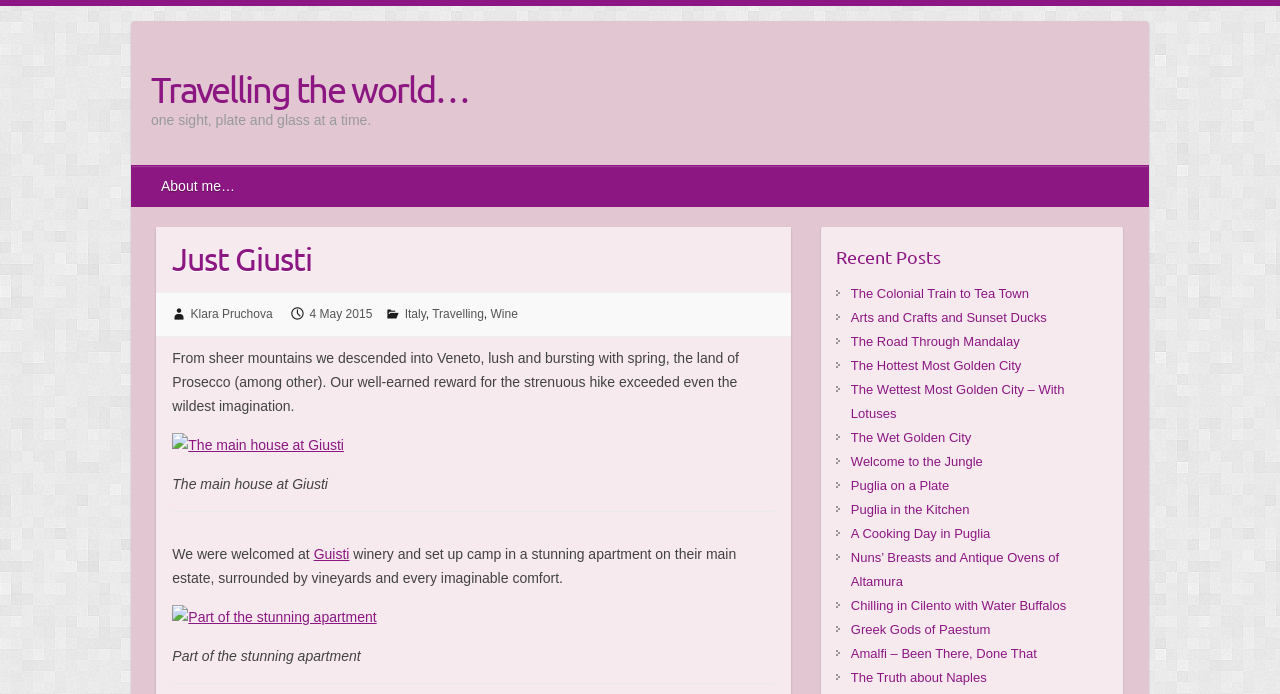Using a single word or phrase, answer the following question: 
What is the theme of the webpage?

Travel